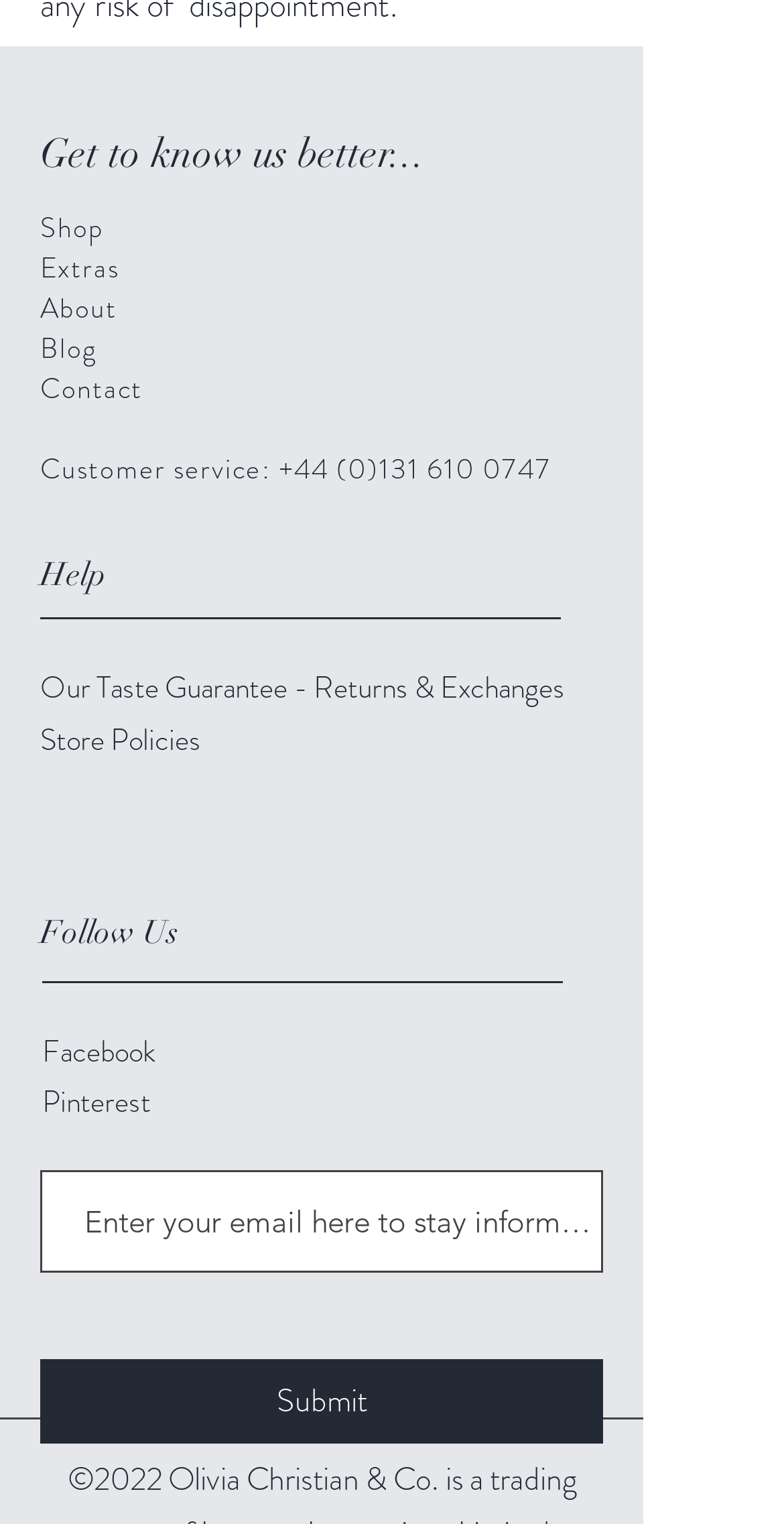Respond with a single word or short phrase to the following question: 
What is the phone number for customer service?

+44 (0)131 610 0747